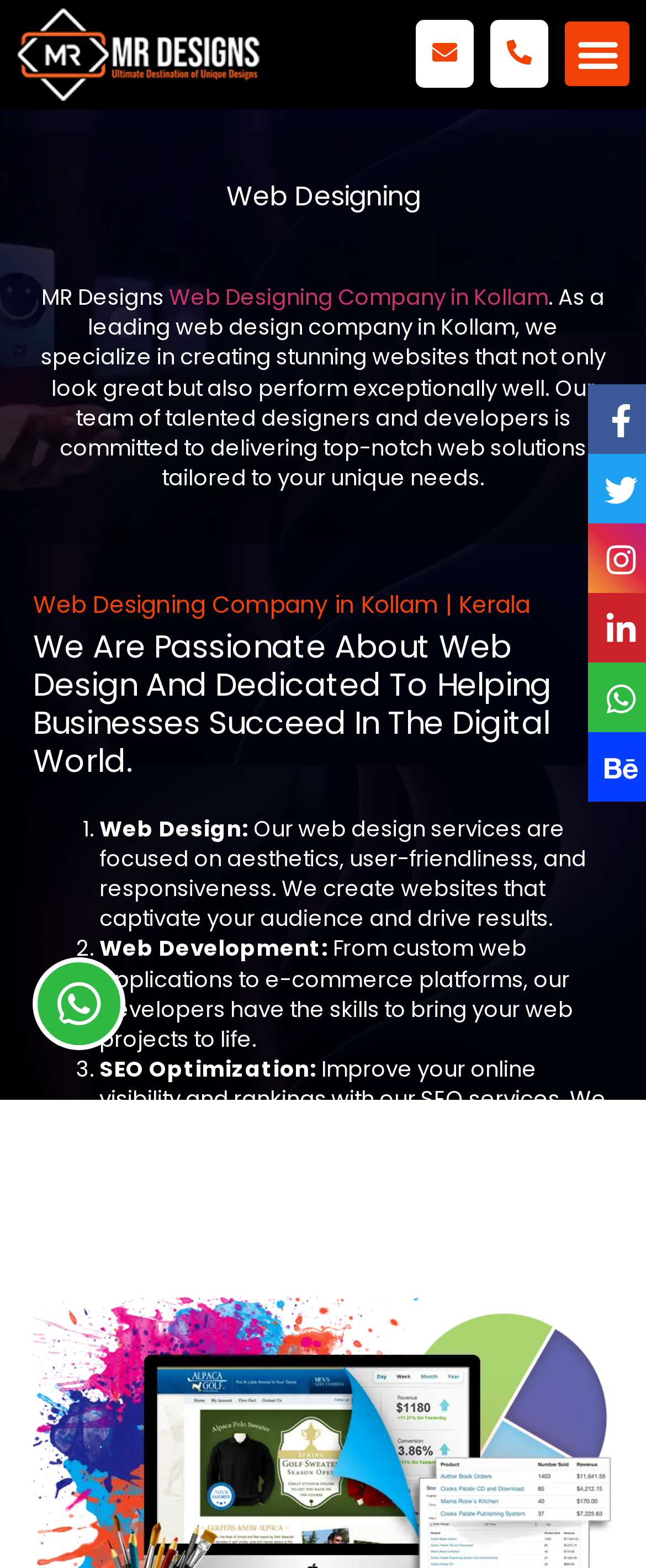Give a detailed account of the webpage's layout and content.

The webpage is about MR Designs, a professional web designing company in Kollam, Kerala. At the top left corner, there is a logo of MR Designs, which is an image with a link. Next to the logo, there are three links, likely representing navigation menus. A menu toggle button is located at the top right corner.

Below the navigation section, there is a heading "Web Designing" followed by the company name "MR Designs" in static text. A link "Web Designing Company in Kollam" is placed next to the company name. A paragraph of text describes the company's web design services, emphasizing their focus on aesthetics, user-friendliness, and responsiveness.

Further down, there are three headings: "Web Designing Company in Kollam | Kerala", "We Are Passionate About Web Design And Dedicated To Helping Businesses Succeed In The Digital World", and a list of four services offered by the company. The services are: Web Design, Web Development, SEO Optimization, and Graphic Design. Each service is represented by a list marker (1., 2., 3., and 4.) followed by a brief description of the service.

At the bottom of the page, there are several links, likely representing social media profiles or other external links. Another link is located at the bottom left corner of the page.